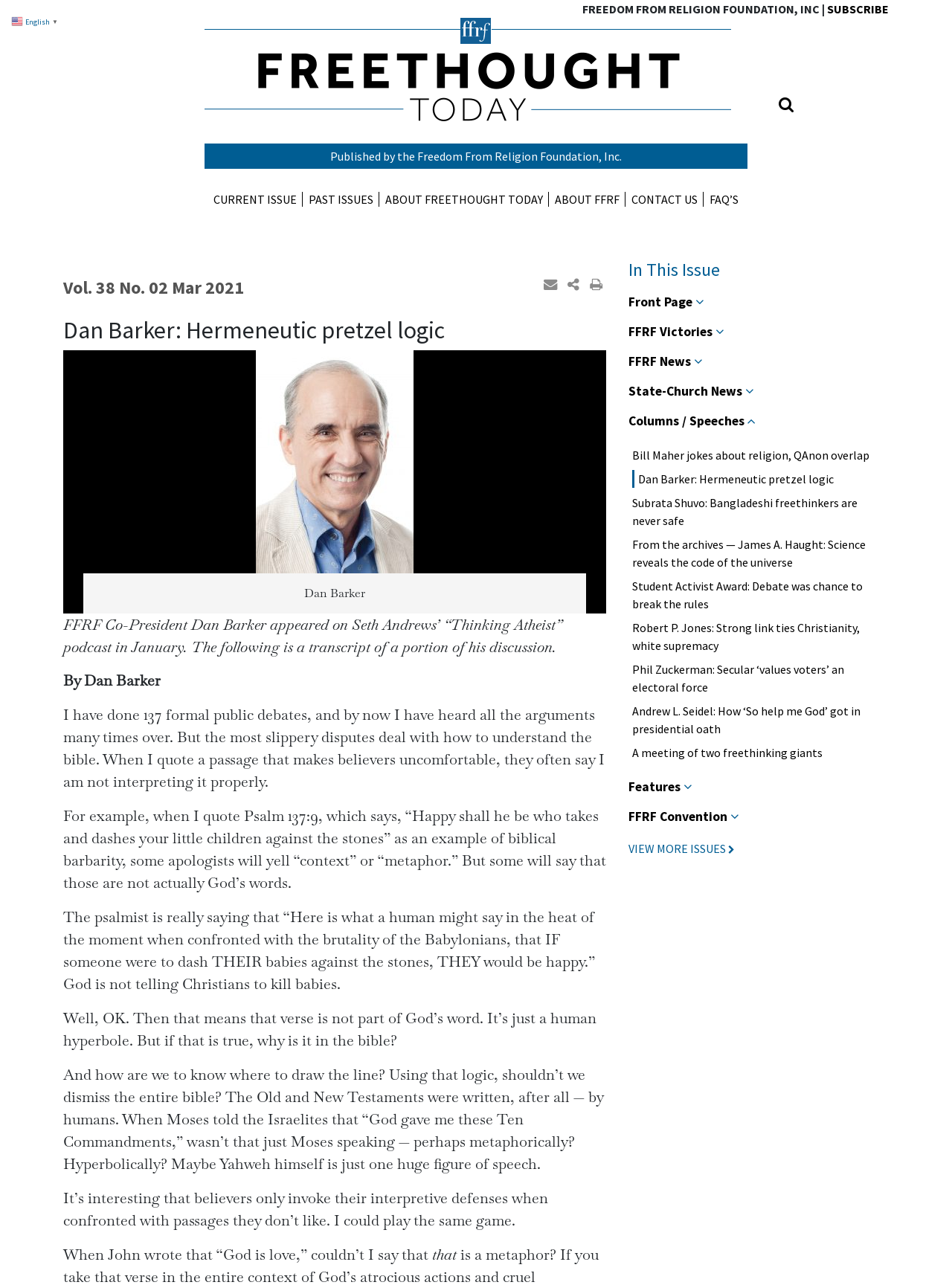Analyze the image and deliver a detailed answer to the question: What is the topic of the article by Dan Barker?

The topic of the article is mentioned in the heading 'Dan Barker: Hermeneutic pretzel logic' which is a subheading of the main article.